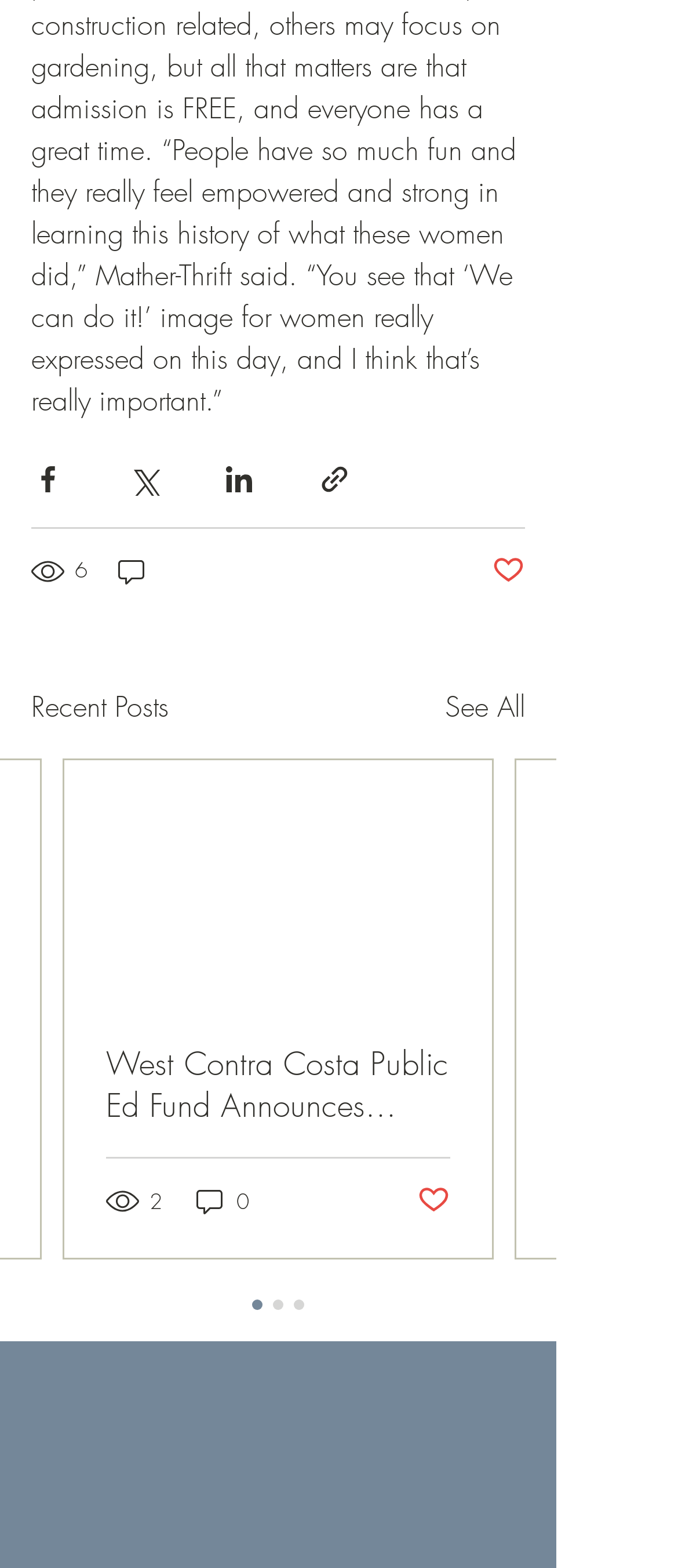Identify the bounding box coordinates of the area that should be clicked in order to complete the given instruction: "Share via Facebook". The bounding box coordinates should be four float numbers between 0 and 1, i.e., [left, top, right, bottom].

[0.046, 0.295, 0.095, 0.316]